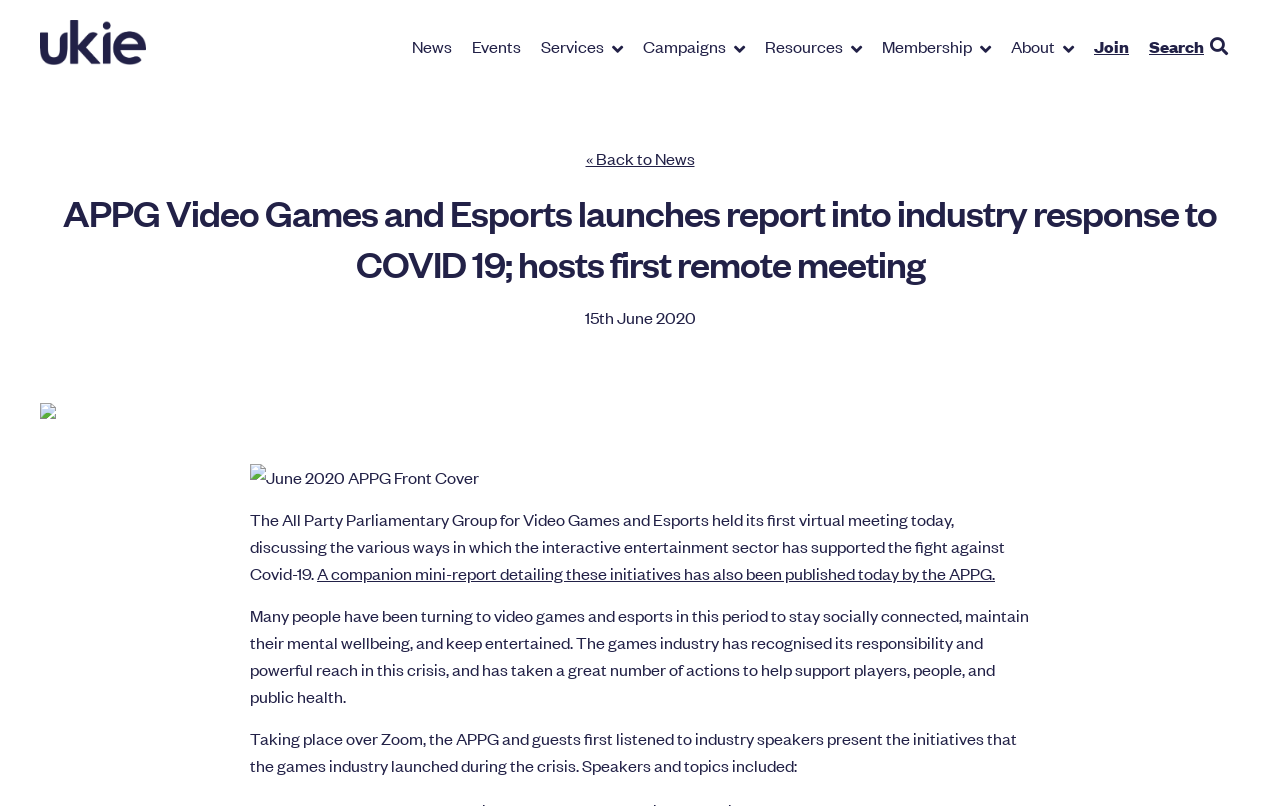Determine the bounding box coordinates of the target area to click to execute the following instruction: "Go to Events."

[0.361, 0.034, 0.415, 0.08]